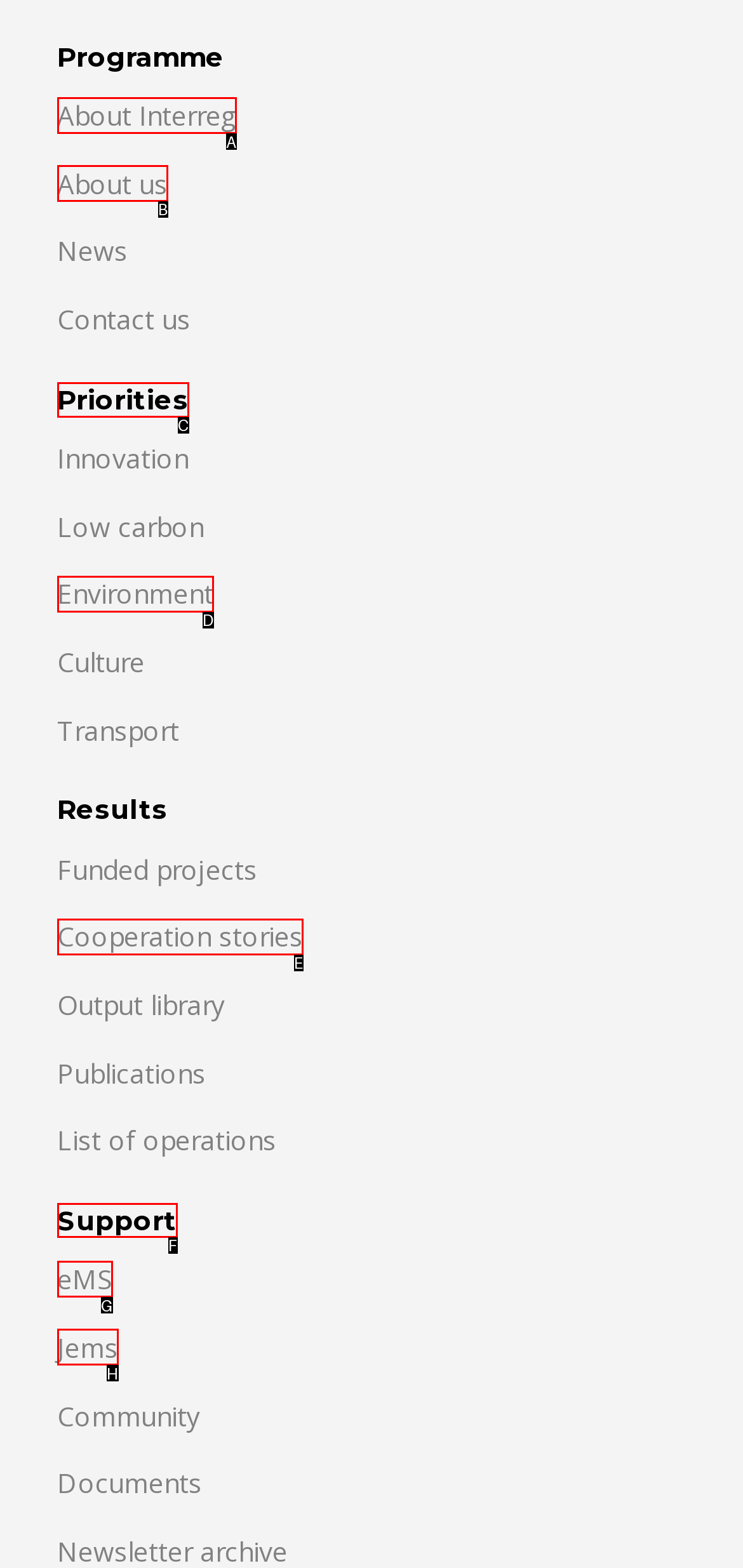Select the correct UI element to complete the task: View Priorities
Please provide the letter of the chosen option.

C